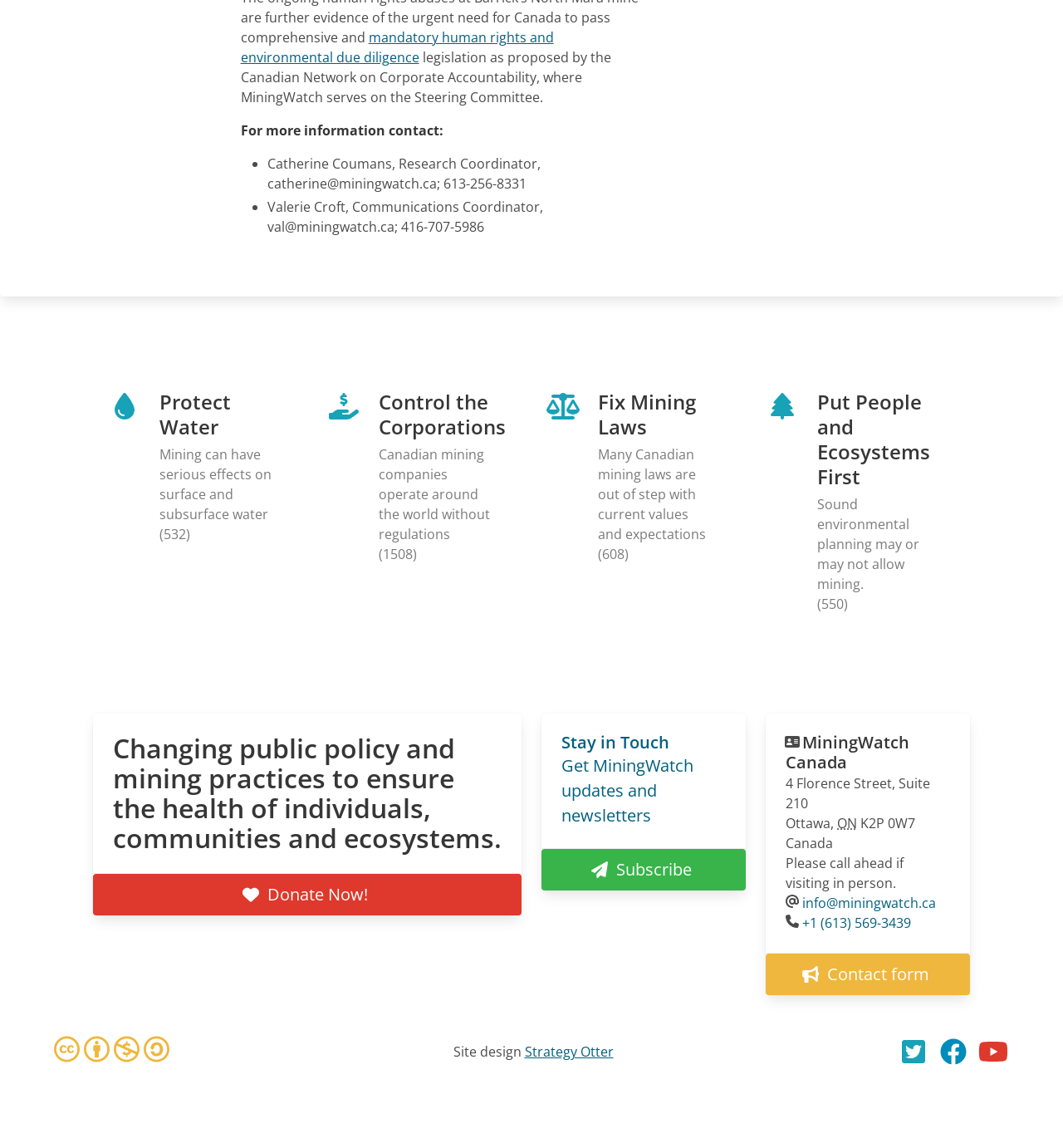Find the bounding box coordinates of the area to click in order to follow the instruction: "Follow MiningWatch on Twitter".

[0.844, 0.902, 0.875, 0.931]